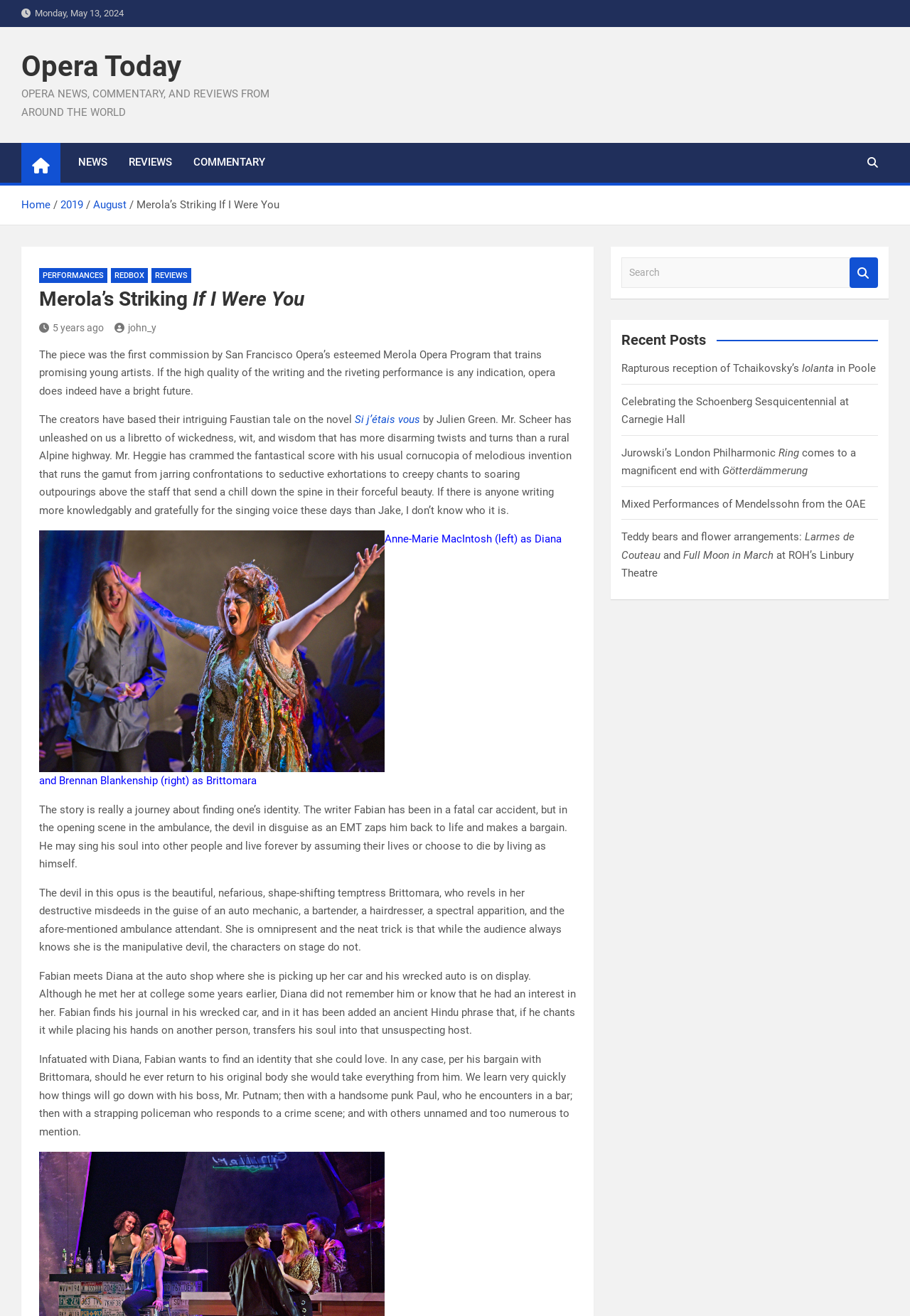Locate the bounding box coordinates of the clickable element to fulfill the following instruction: "Click the 'MARKAWARE' link". Provide the coordinates as four float numbers between 0 and 1 in the format [left, top, right, bottom].

None